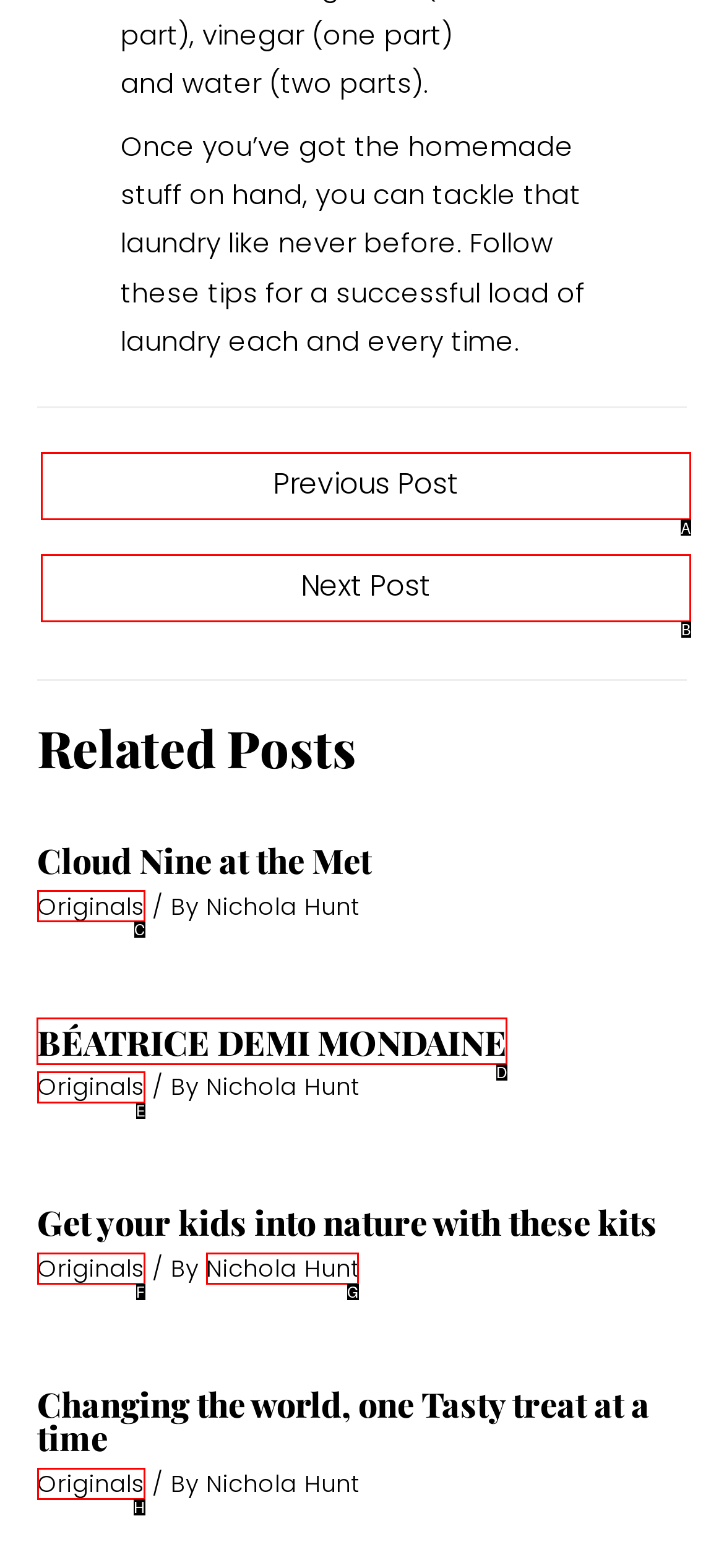Identify which lettered option completes the task: Explore 'BÉATRICE DEMI MONDAINE'. Provide the letter of the correct choice.

D